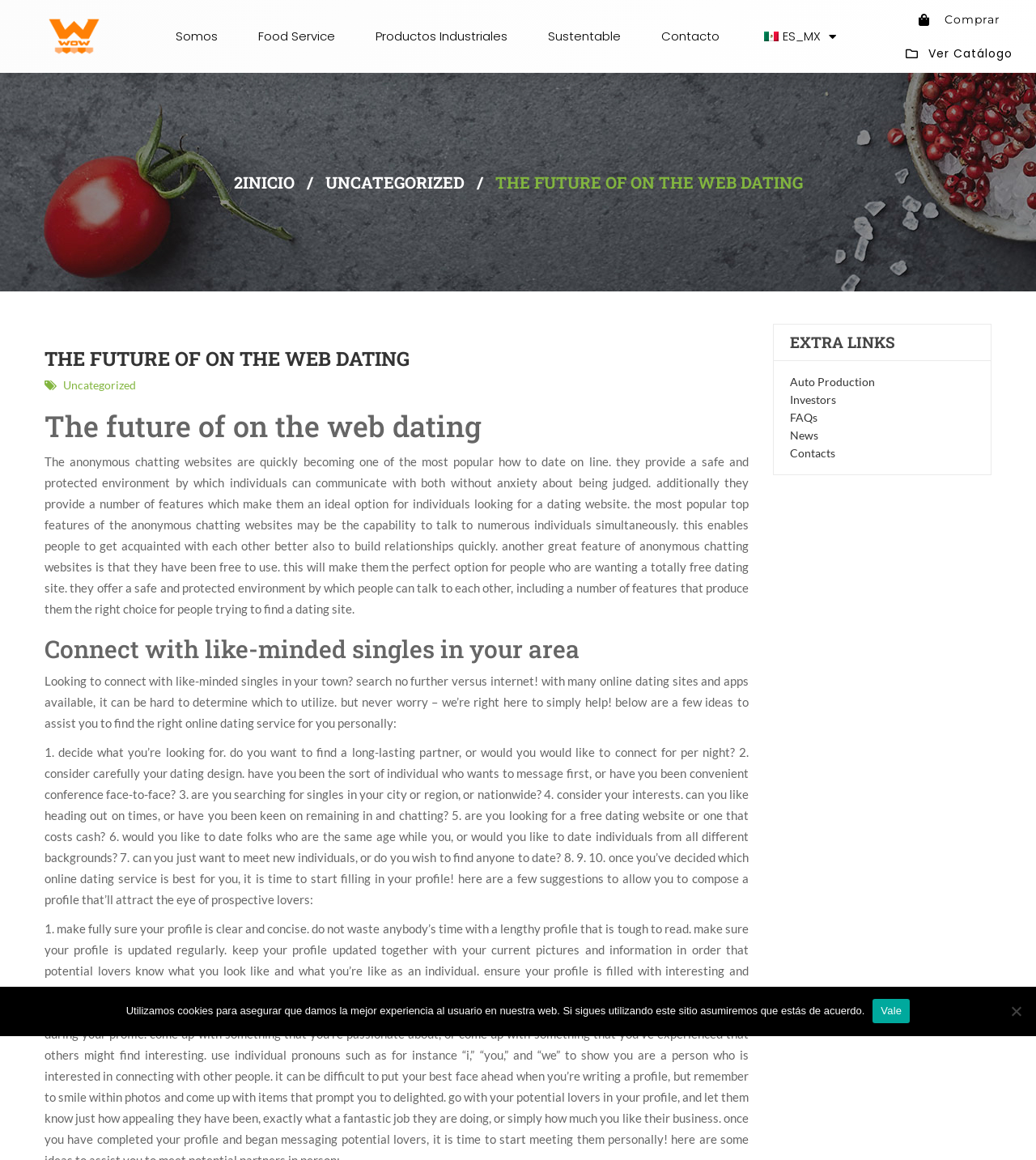What is the benefit of anonymous chatting websites?
Provide a detailed and well-explained answer to the question.

According to the webpage, anonymous chatting websites provide a safe and protected environment for individuals to communicate with each other without anxiety about being judged, which is a major benefit of using these websites.